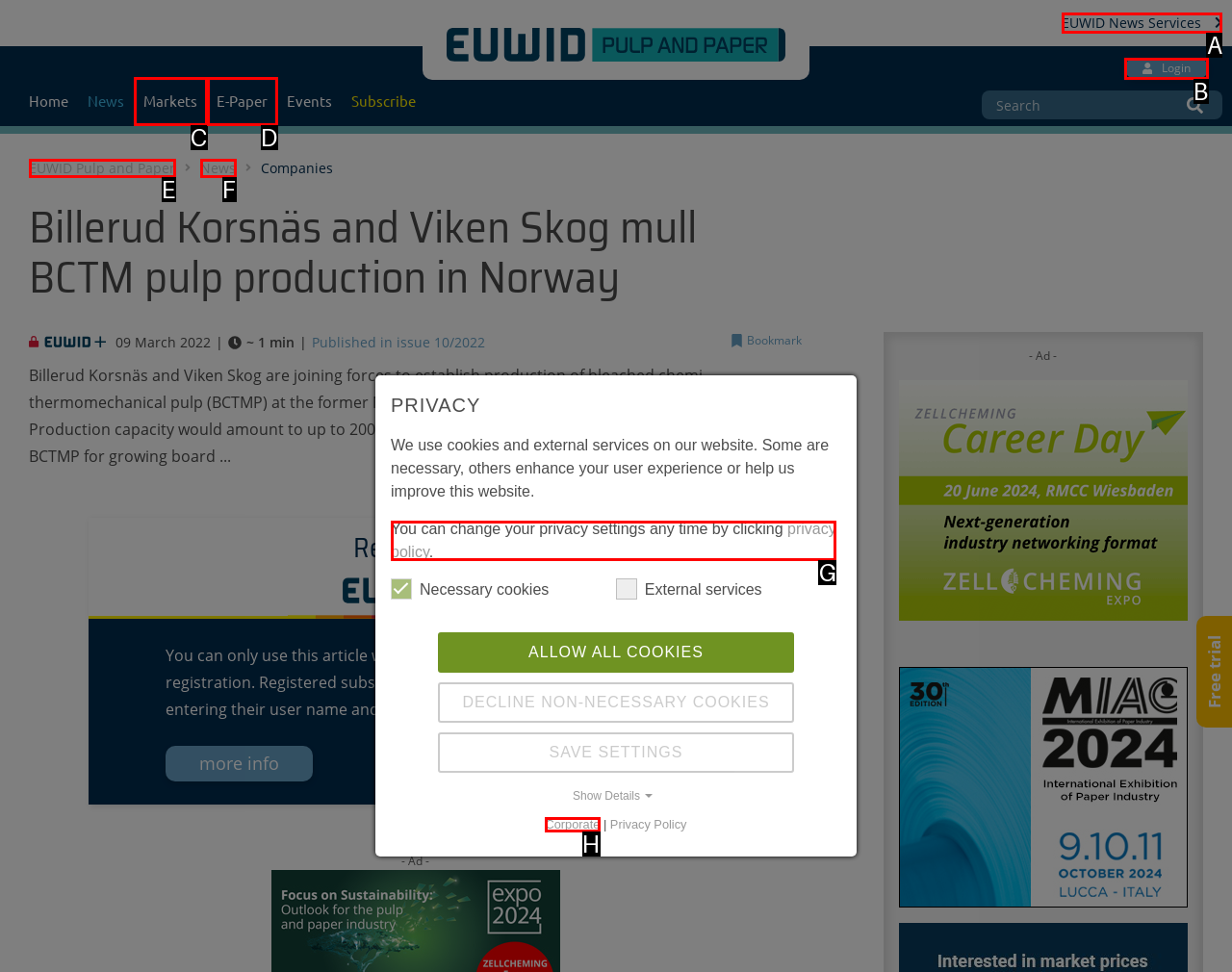Choose the letter of the option you need to click to Go to EUWID News Services. Answer with the letter only.

A